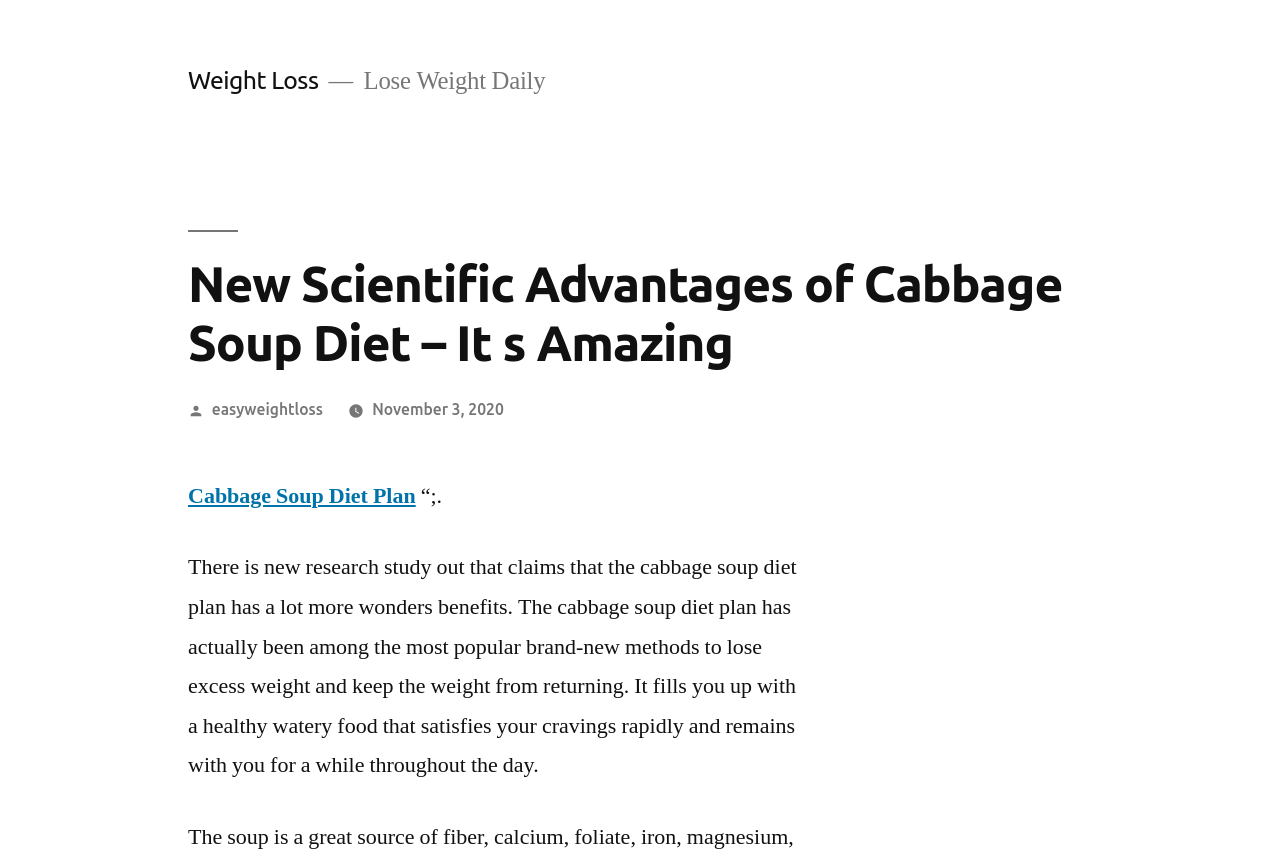Please identify the primary heading of the webpage and give its text content.

New Scientific Advantages of Cabbage Soup Diet – It s Amazing